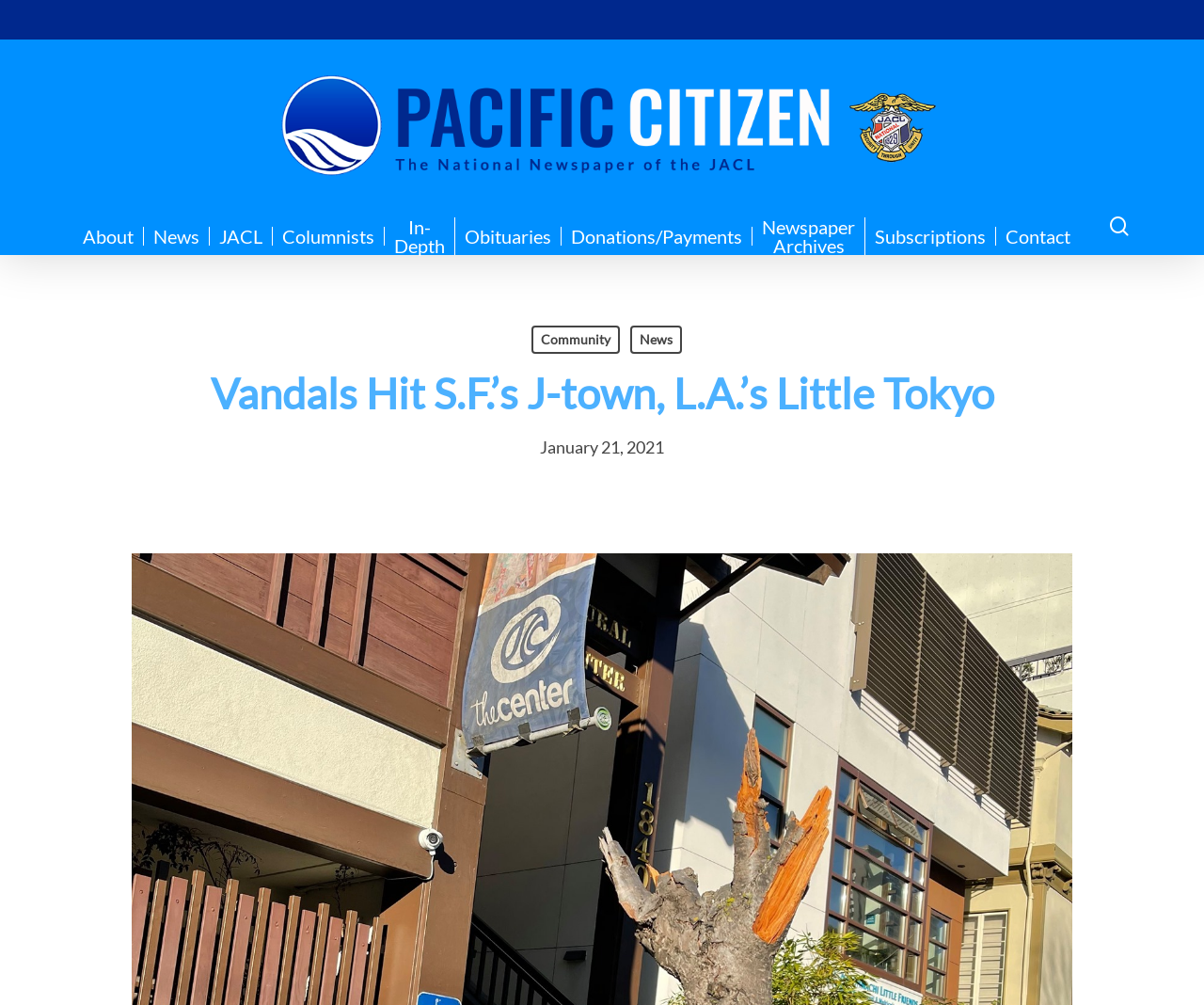Based on the visual content of the image, answer the question thoroughly: What is the name of the newspaper?

The name of the newspaper can be found in the top-left corner of the webpage, where the logo 'Pacific Citizen' is displayed.